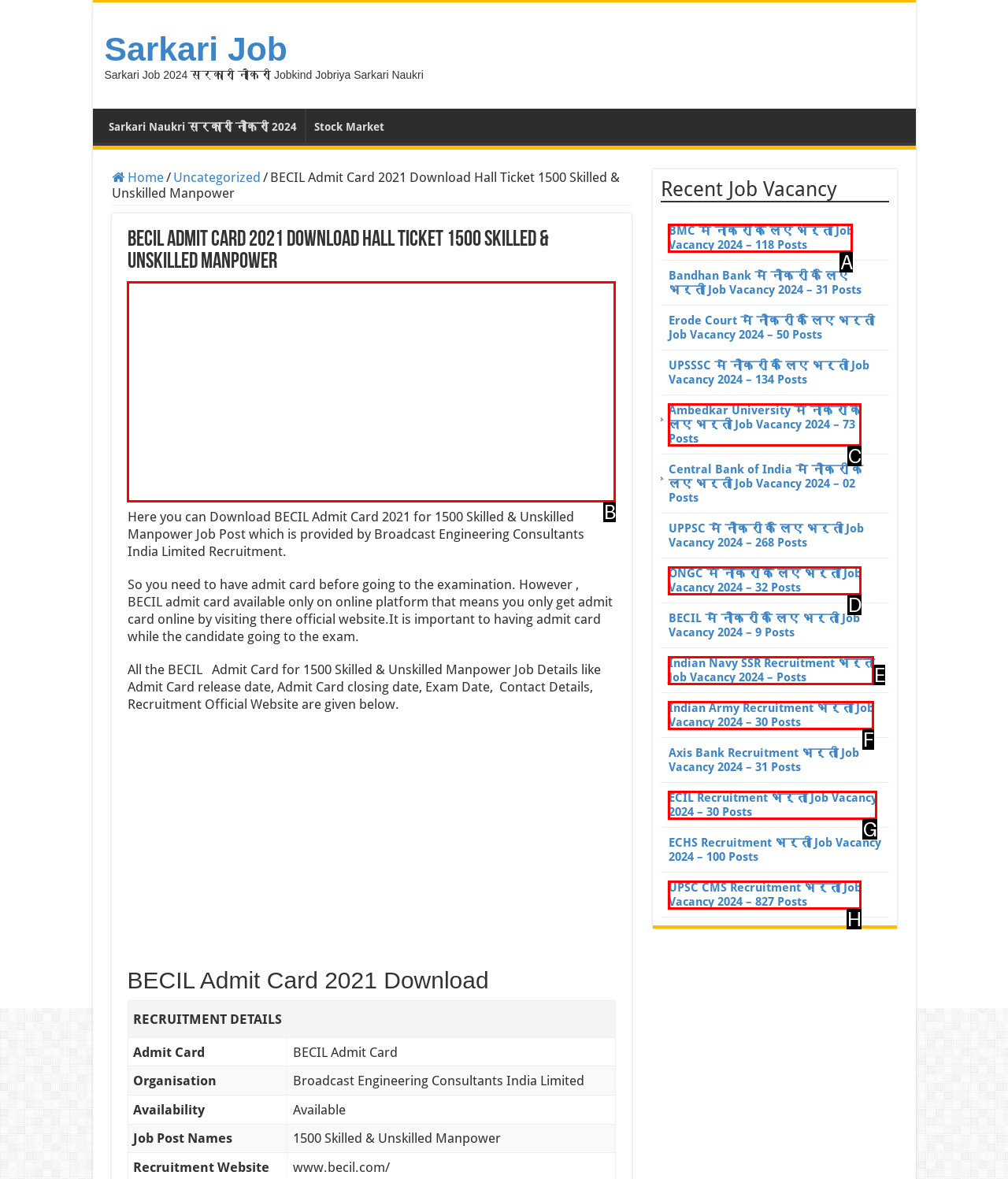Choose the HTML element you need to click to achieve the following task: Read more about disclaimer
Respond with the letter of the selected option from the given choices directly.

None